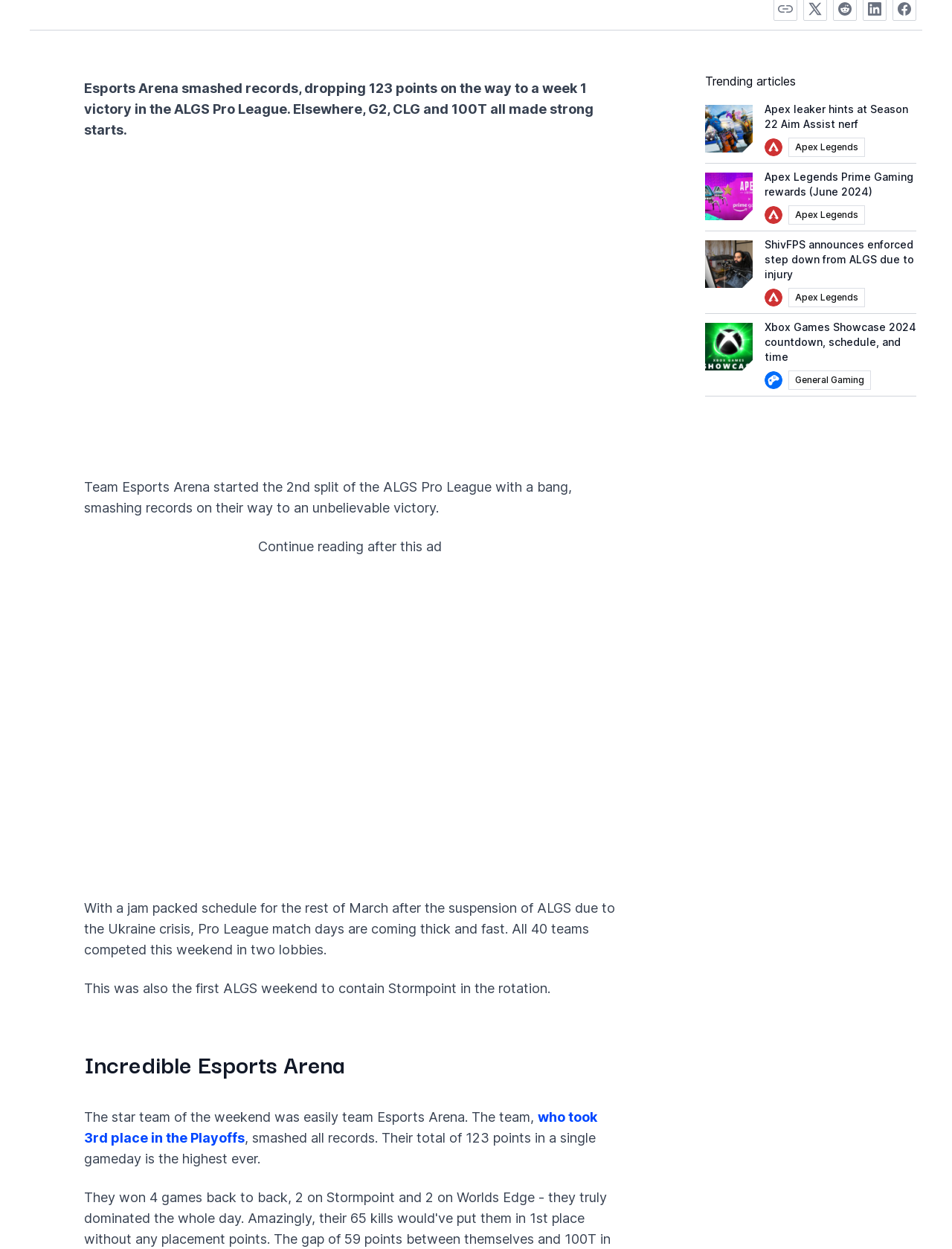Could you indicate the bounding box coordinates of the region to click in order to complete this instruction: "Click the link to read more about Apex Legends Prime Gaming rewards".

[0.803, 0.136, 0.962, 0.159]